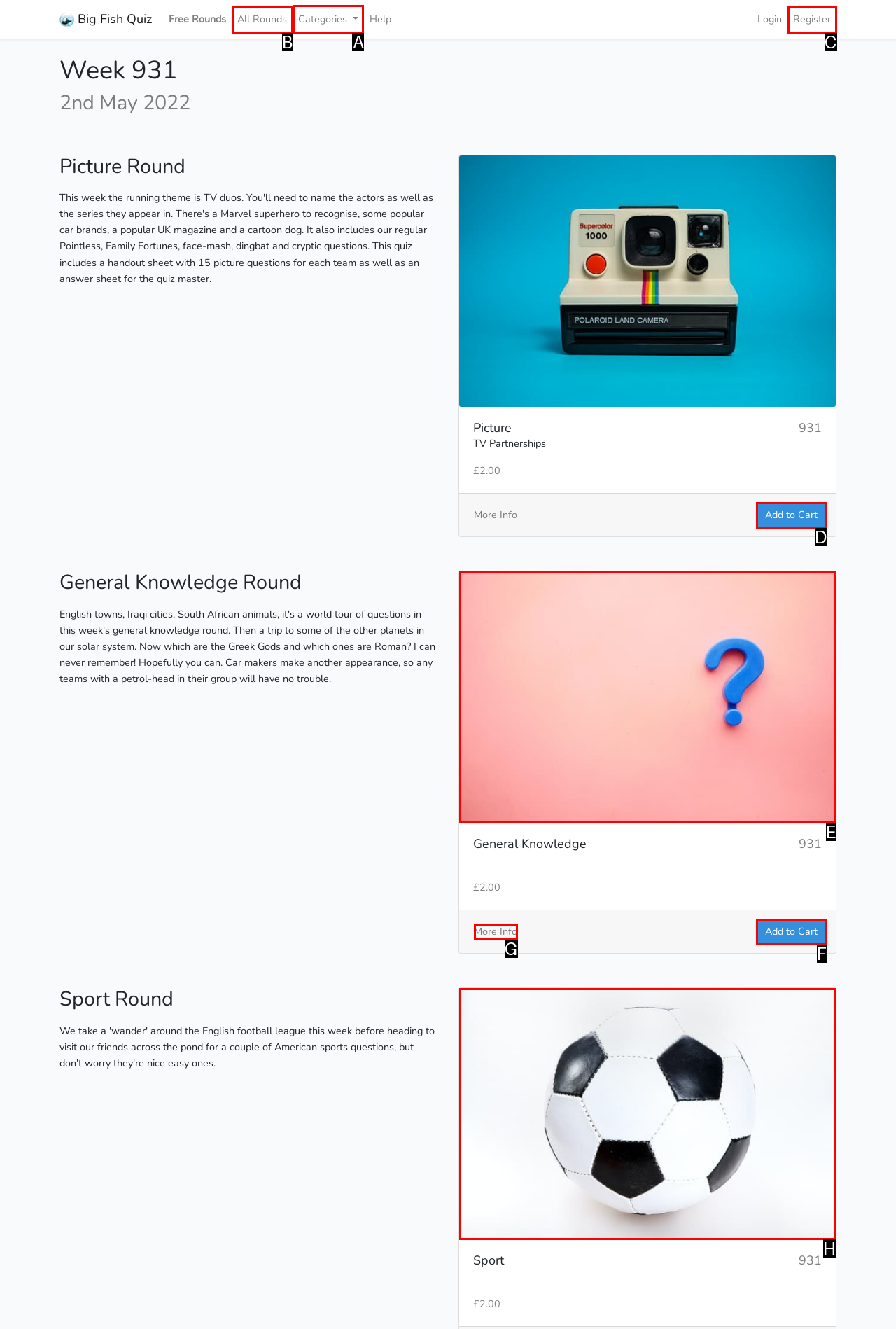Identify the correct HTML element to click for the task: Open Categories menu. Provide the letter of your choice.

A